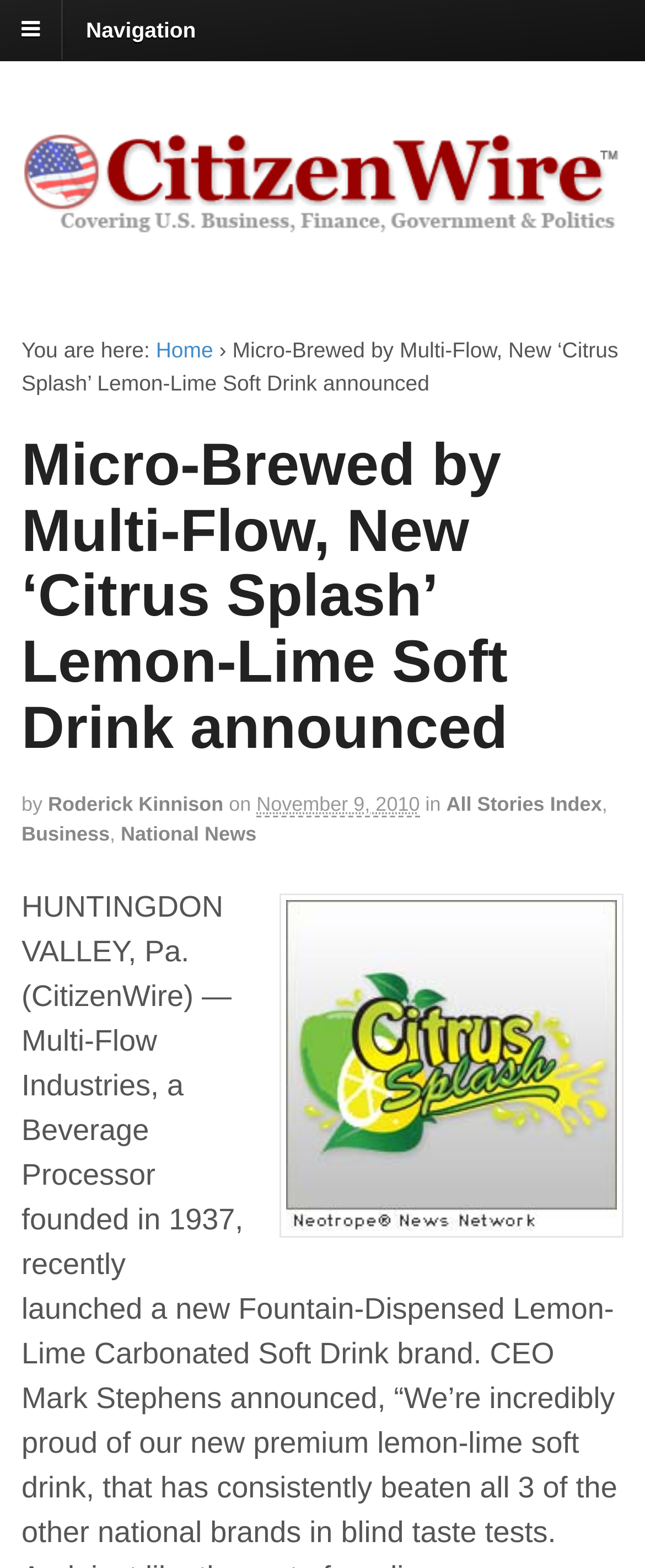What is the name of the new soft drink brand?
Please utilize the information in the image to give a detailed response to the question.

The answer can be found in the header section of the webpage, where it is mentioned that 'Micro-Brewed by Multi-Flow, New ‘Citrus Splash’ Lemon-Lime Soft Drink announced'.